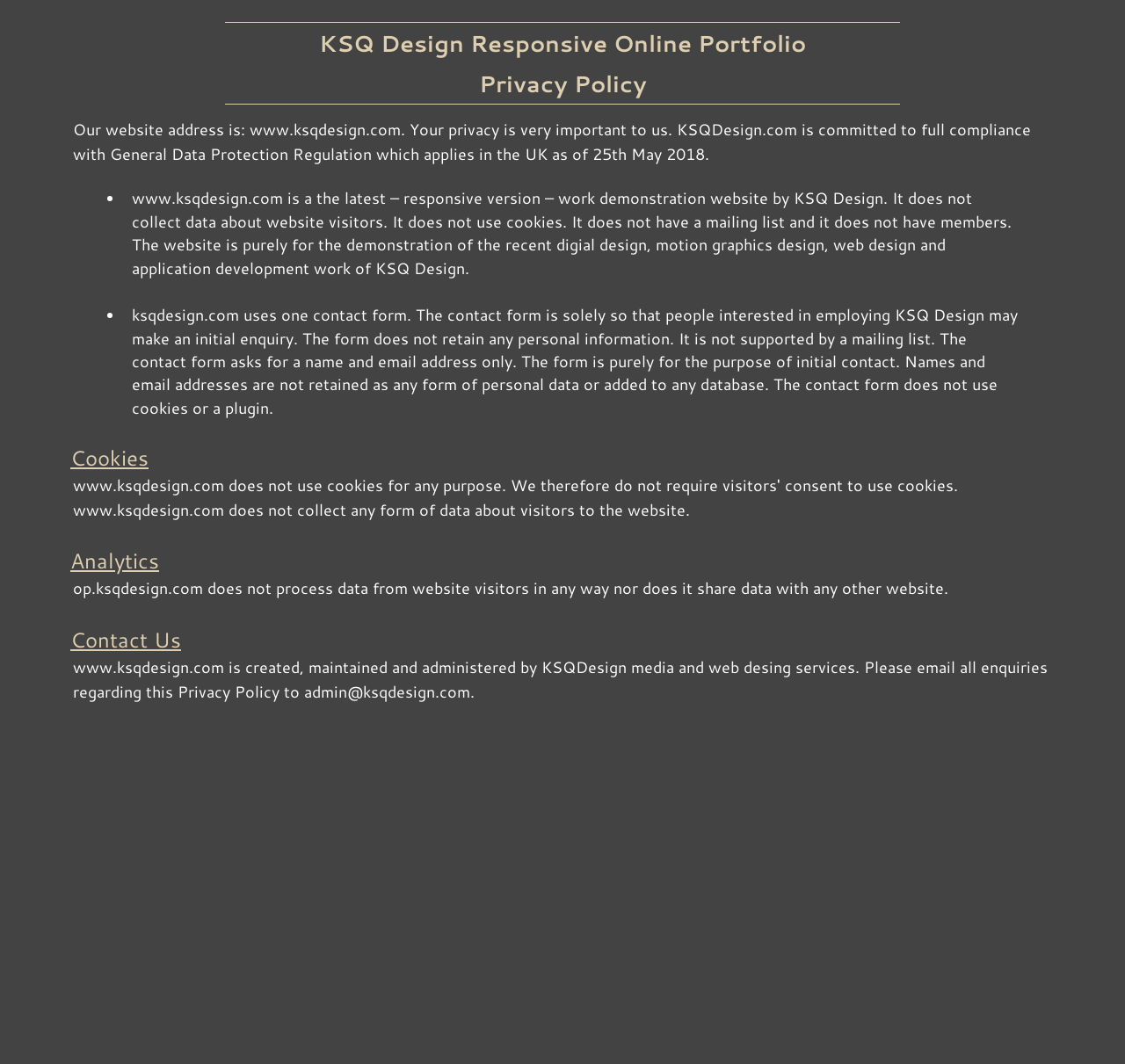Write an exhaustive caption that covers the webpage's main aspects.

This webpage is a privacy policy page for KSQ Design, a responsive online portfolio website. At the top, there is a heading that reads "KSQ Design Responsive Online Portfolio Privacy Policy". Below the heading, there is a block of text that explains the website's purpose and its commitment to complying with the General Data Protection Regulation. 

The page is divided into sections, each with its own heading. The first section, marked by a bullet point, explains that the website does not collect data about visitors, use cookies, or have a mailing list. The second section, also marked by a bullet point, describes the website's contact form, which only asks for a name and email address for initial contact purposes. 

Further down the page, there are separate sections for "Cookies", "Analytics", and "Contact Us". The "Cookies" section is brief, stating that the website does not use cookies. The "Analytics" section explains that the website does not process data from visitors or share data with other websites. The "Contact Us" section provides information about the website's administration and maintenance, and includes a link to an email address for enquiries about the privacy policy.